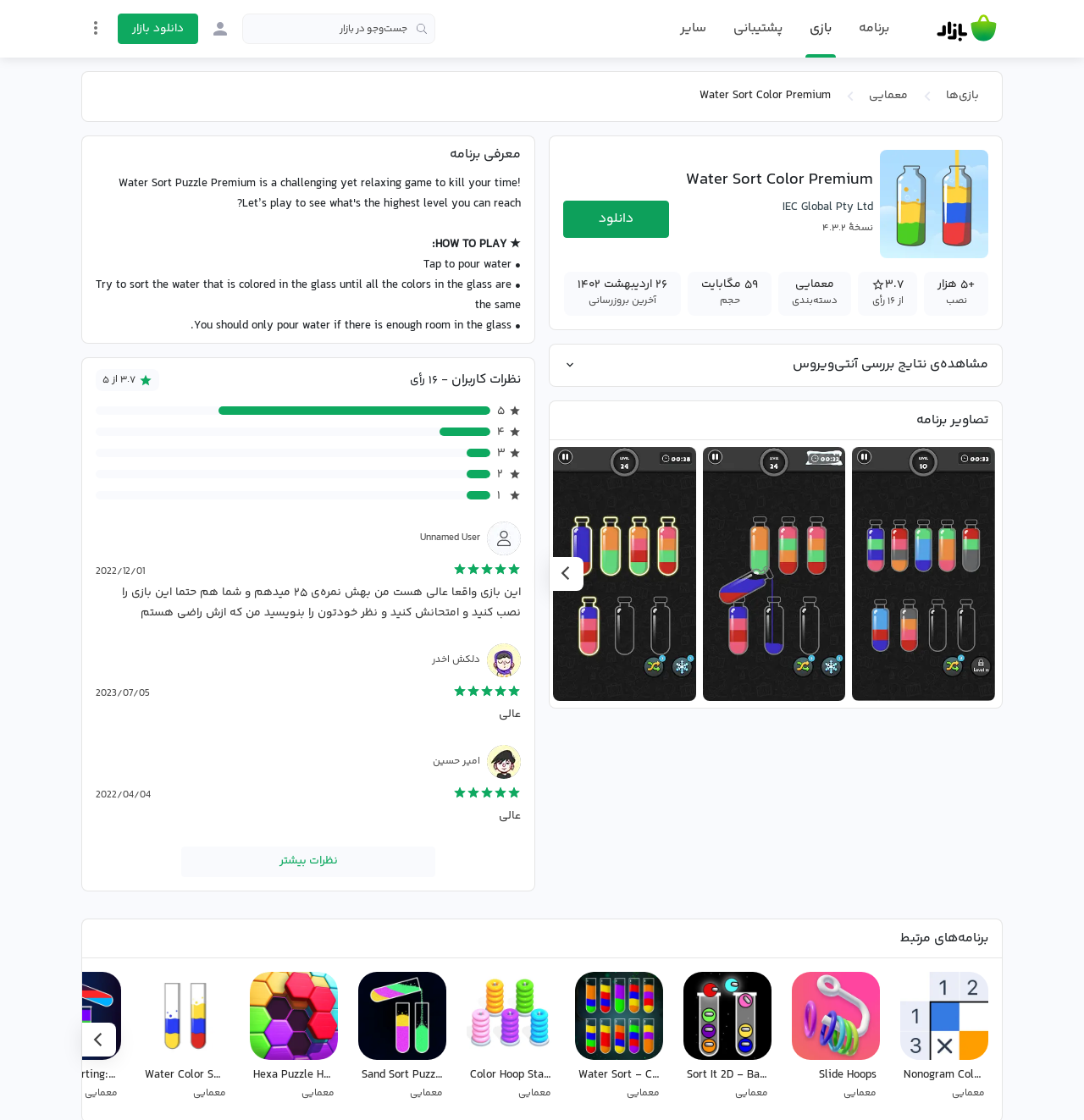Can the game be played offline?
Kindly give a detailed and elaborate answer to the question.

The game features can be found in the text '★ FEATURES:' which includes 'Play online or offline', indicating that the game can be played offline.